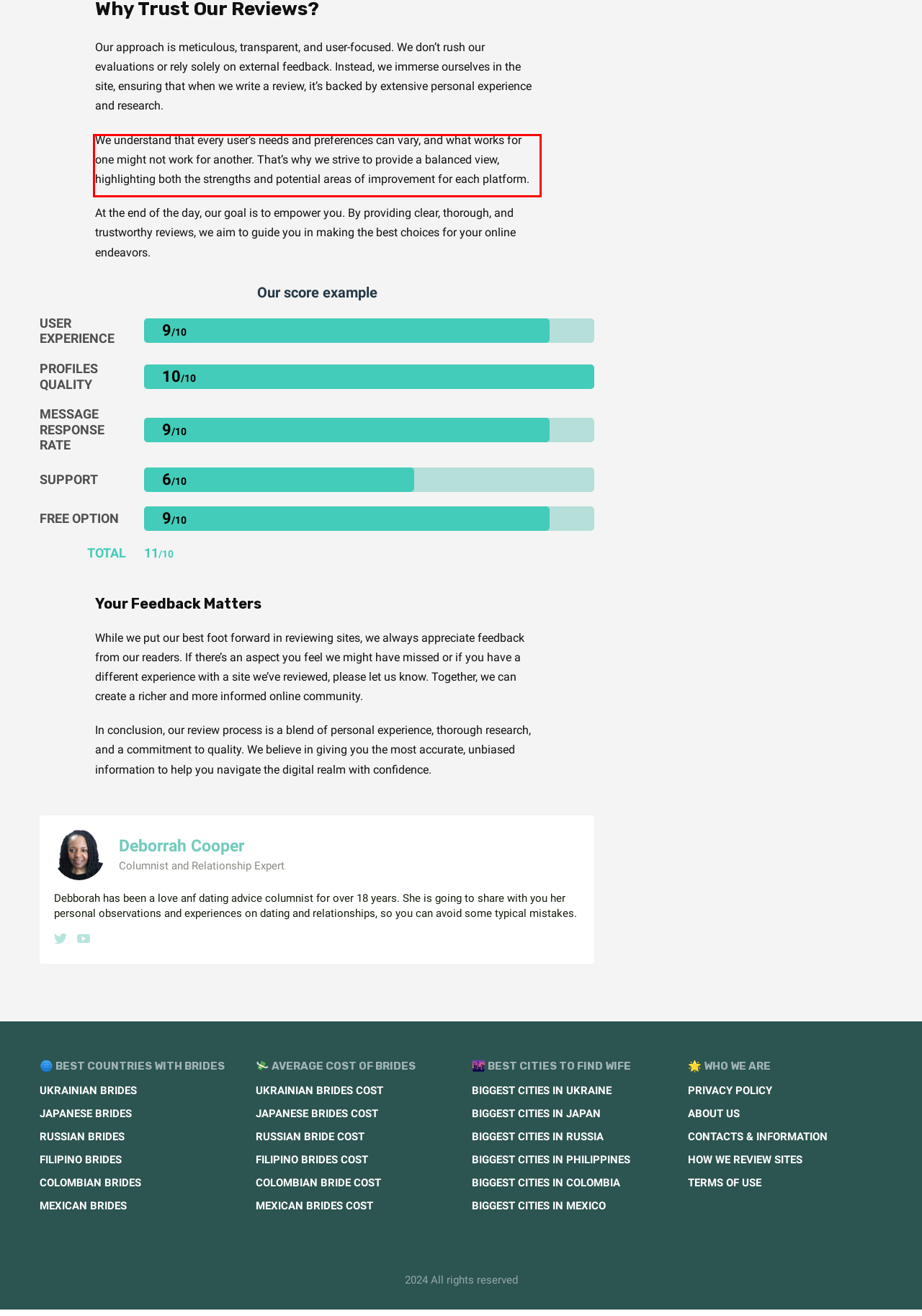Using the provided webpage screenshot, recognize the text content in the area marked by the red bounding box.

We understand that every user’s needs and preferences can vary, and what works for one might not work for another. That’s why we strive to provide a balanced view, highlighting both the strengths and potential areas of improvement for each platform.